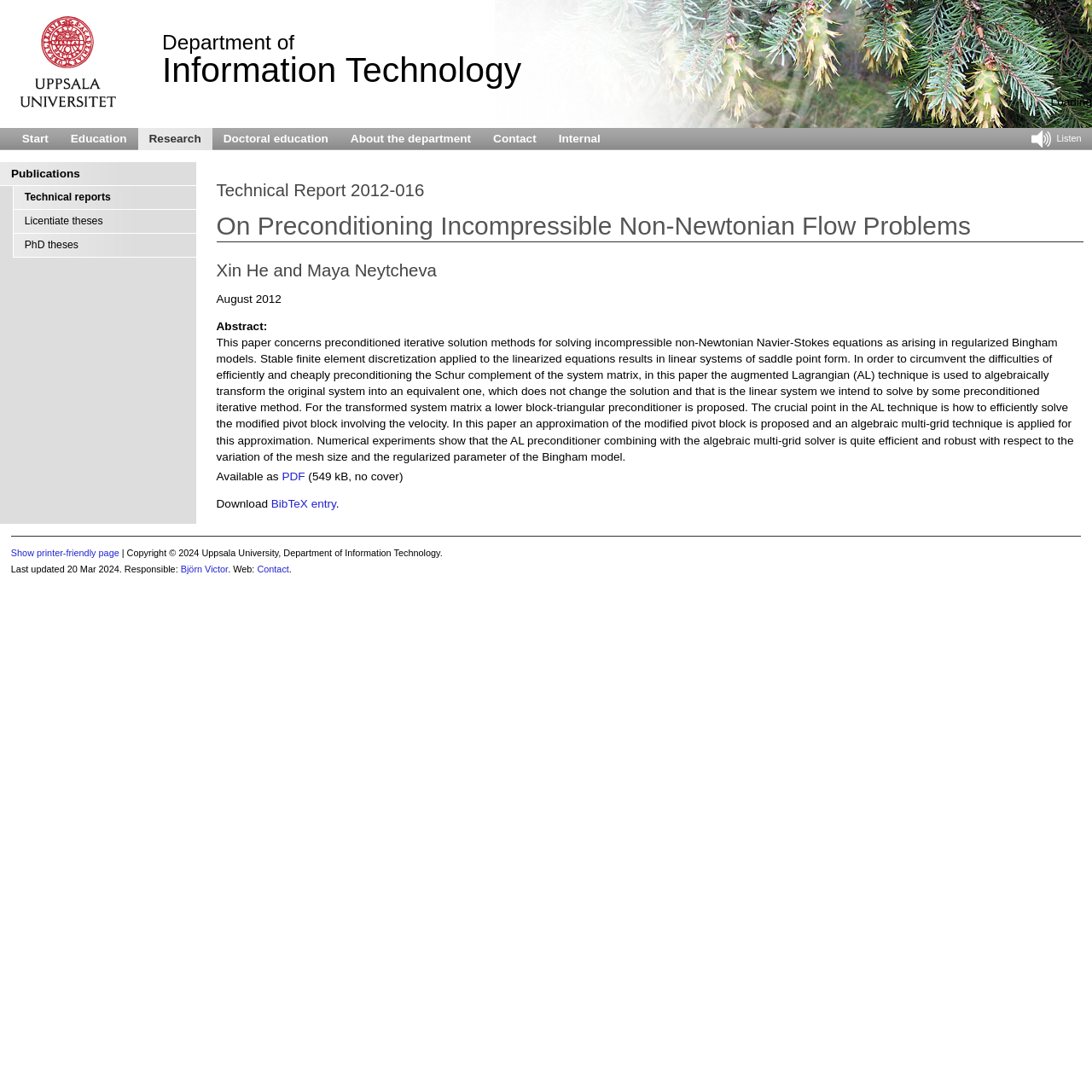Respond to the question below with a concise word or phrase:
Who is the responsible person for the webpage?

Björn Victor